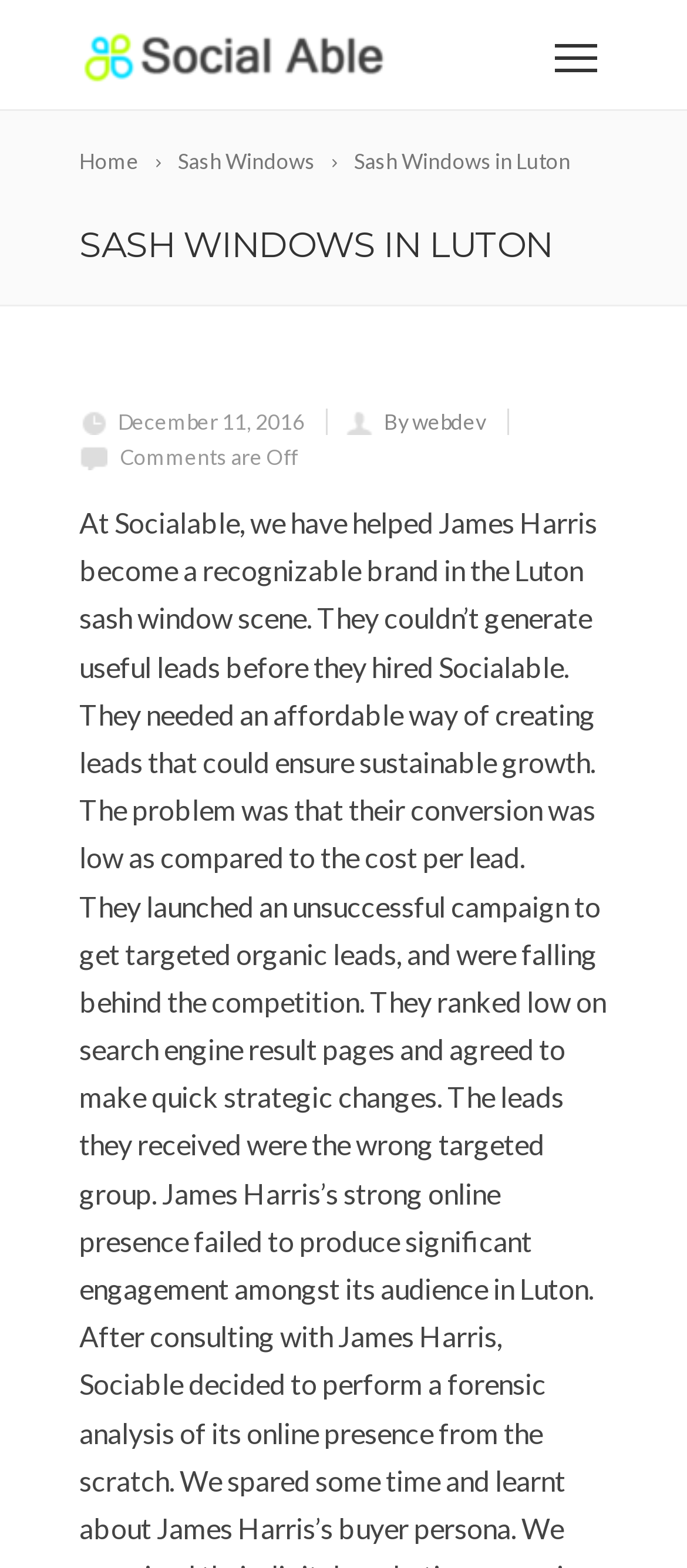Identify and extract the main heading of the webpage.

SASH WINDOWS IN LUTON